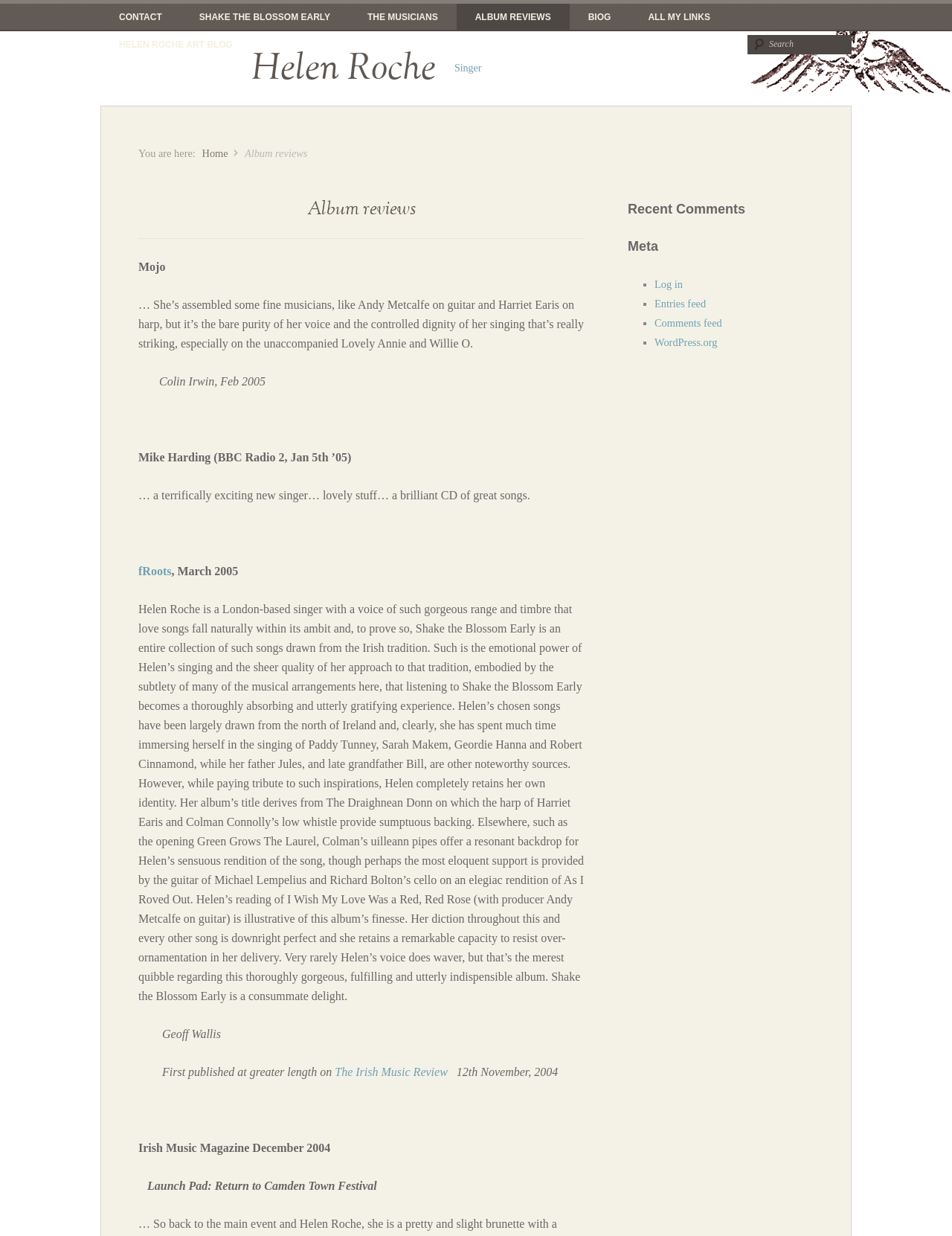Respond to the question below with a concise word or phrase:
What is the date of the last review?

12th November, 2004